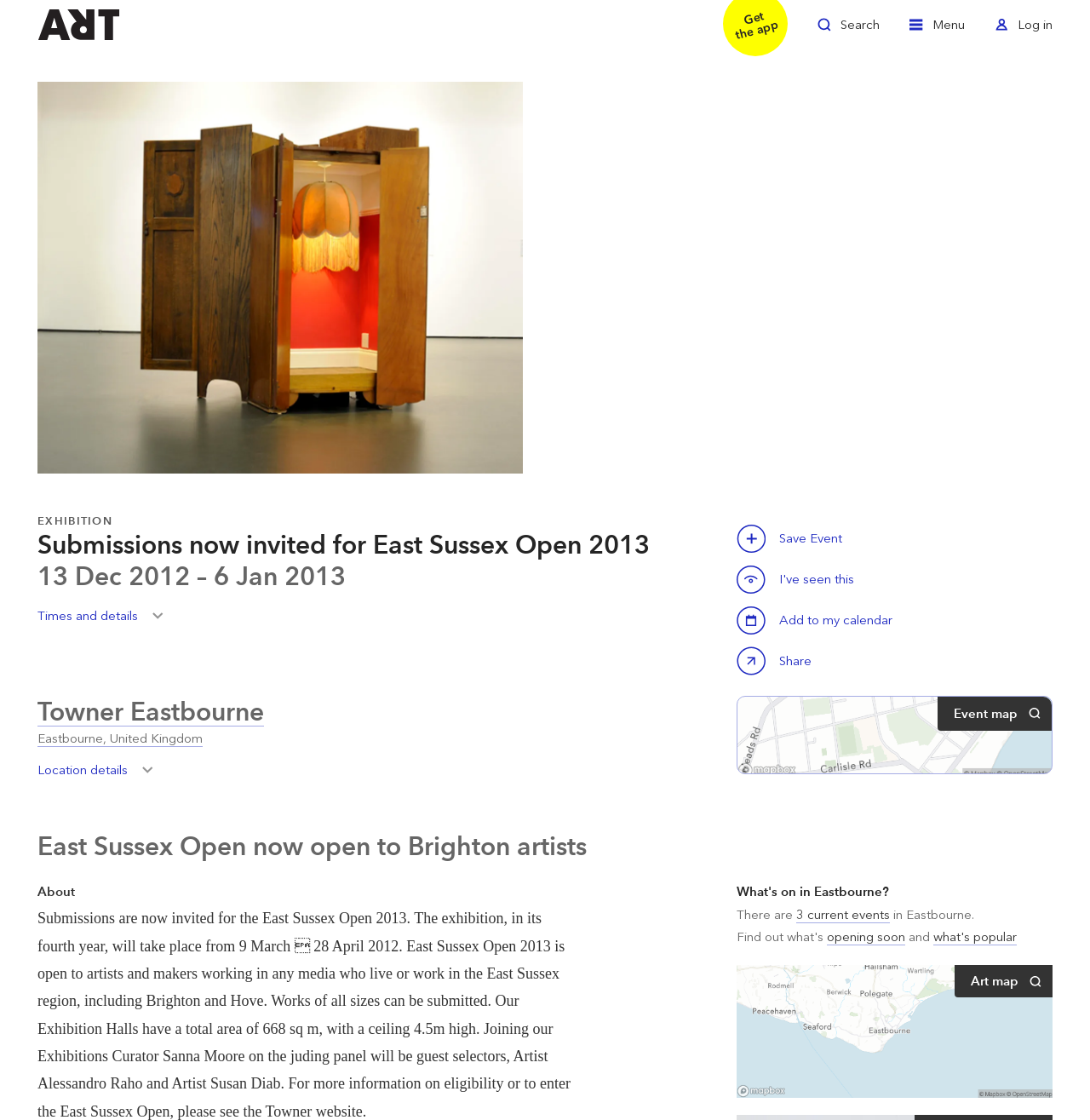Give a full account of the webpage's elements and their arrangement.

The webpage is about the East Sussex Open 2013 exhibition at Towner Eastbourne in Eastbourne. At the top left, there is a link to "Welcome to ArtRabbit". On the top right, there are three links: "Toggle Search", "Toggle Menu", and "Toggle Log in". Below these links, there is a zoom-in button with an associated image.

The main content of the webpage is divided into sections. The first section has three headings: "EXHIBITION", "Submissions now invited for East Sussex Open 2013", and "13 Dec 2012 – 6 Jan 2013". Below these headings, there are two buttons: "Times and details Toggle" and "Save this event". The "Save this event" button has a duplicate below it.

To the right of the "Save this event" button, there is a "Share" button and a "Calendar" button with an associated text "Add to my calendar". Below these buttons, there is a heading "Towner Eastbourne" with a link to "Towner Eastbourne" and a link to "Eastbourne, United Kingdom". There is also a button "Location details Toggle Location details" and a text "Event map" on the right.

The next section has a heading "About" and a long paragraph of text describing the East Sussex Open 2013 exhibition, including eligibility and submission details. Below this section, there is a heading "What's on in Eastbourne?" with a link to "What's on in Eastbourne?" and a text "There are 3 current events in Eastbourne." with links to "3 current events", "opening soon", and "what's popular". At the bottom right, there is a link to "Location map Art map View map" with an associated image.